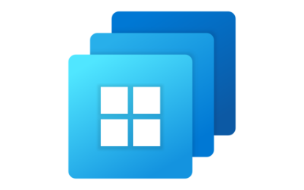Provide a comprehensive description of the image.

The image depicts a stylized icon representing the "Windows 365 Boot to Cloud – Shared Device feature." The design features three layered squares, transitioning from light blue to dark blue, with a prominent white grid of four squares in the foreground. This graphic emphasizes the themes of virtualization and cloud services associated with Microsoft Windows 365. It visually conveys an interface element designed to facilitate shared device functionality, highlighting Microsoft Intune's capabilities in managing cloud-based environments effectively. Ideal for showcasing enhancements in device management, this icon is an integral part of discussions related to modern IT solutions and workspace optimization.